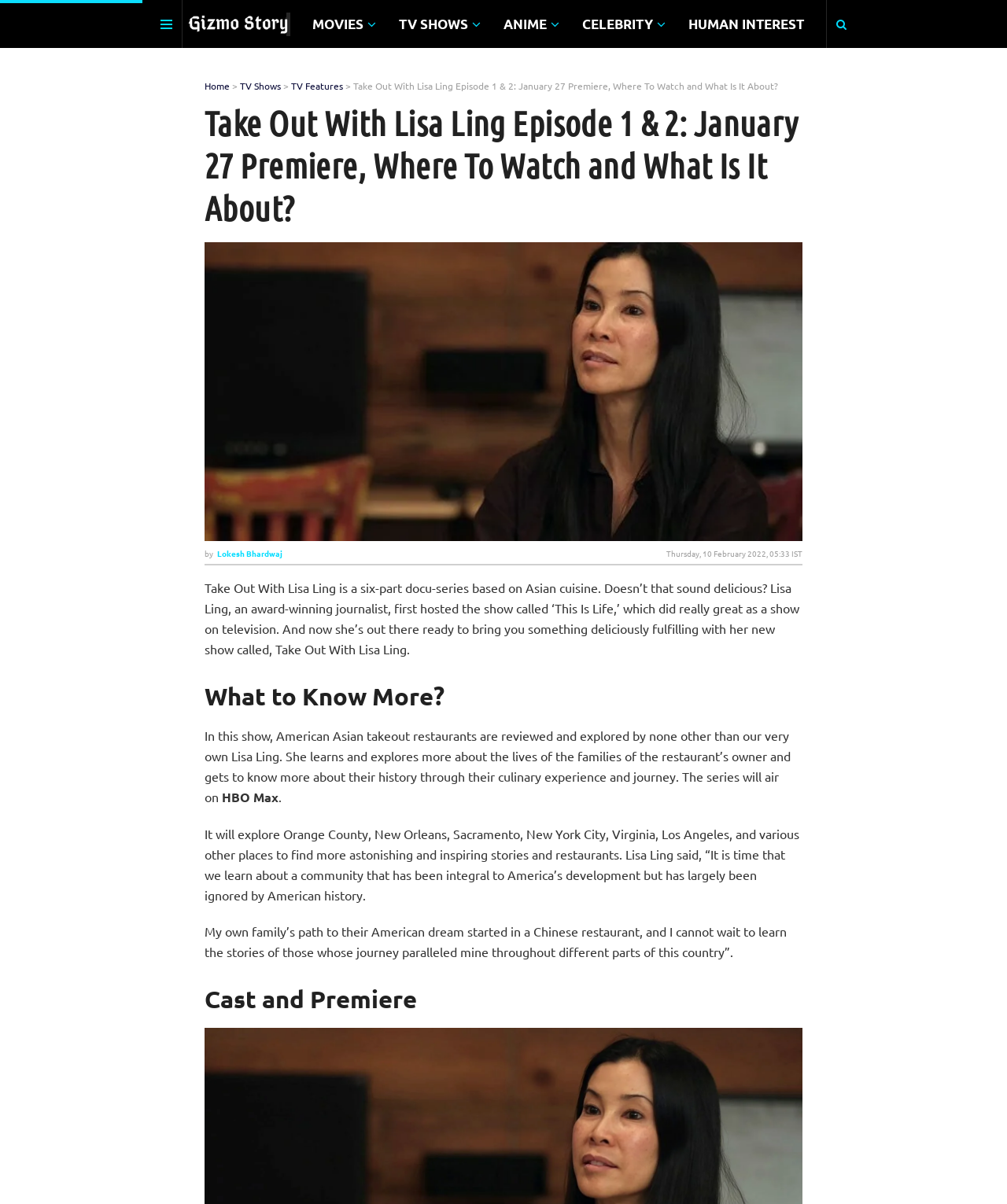Where will the series air?
Using the details from the image, give an elaborate explanation to answer the question.

The text mentions that the series will air on HBO Max, which is a streaming platform.